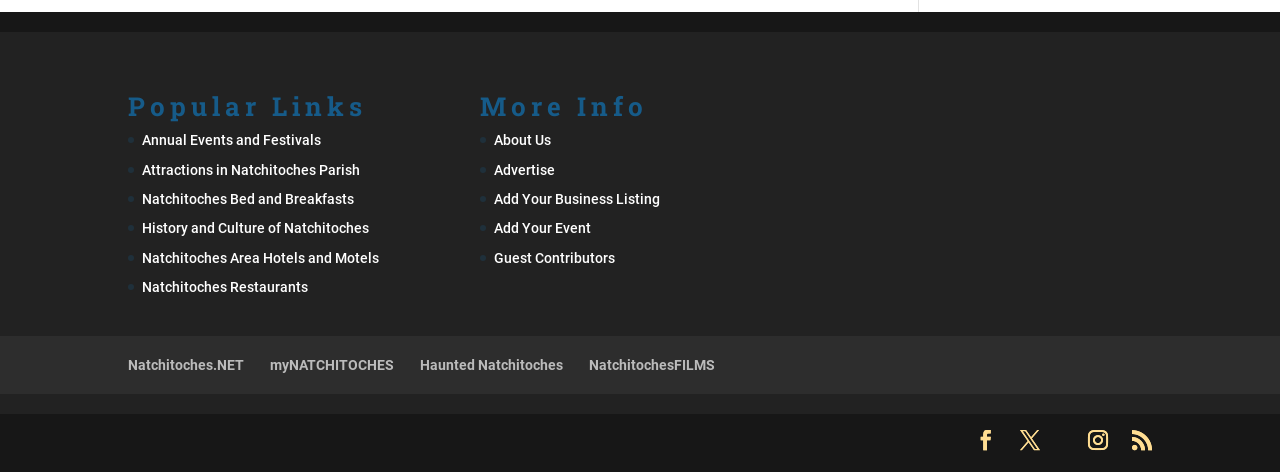Identify the bounding box coordinates of the specific part of the webpage to click to complete this instruction: "Explore Natchitoches bed and breakfasts".

[0.111, 0.404, 0.277, 0.438]